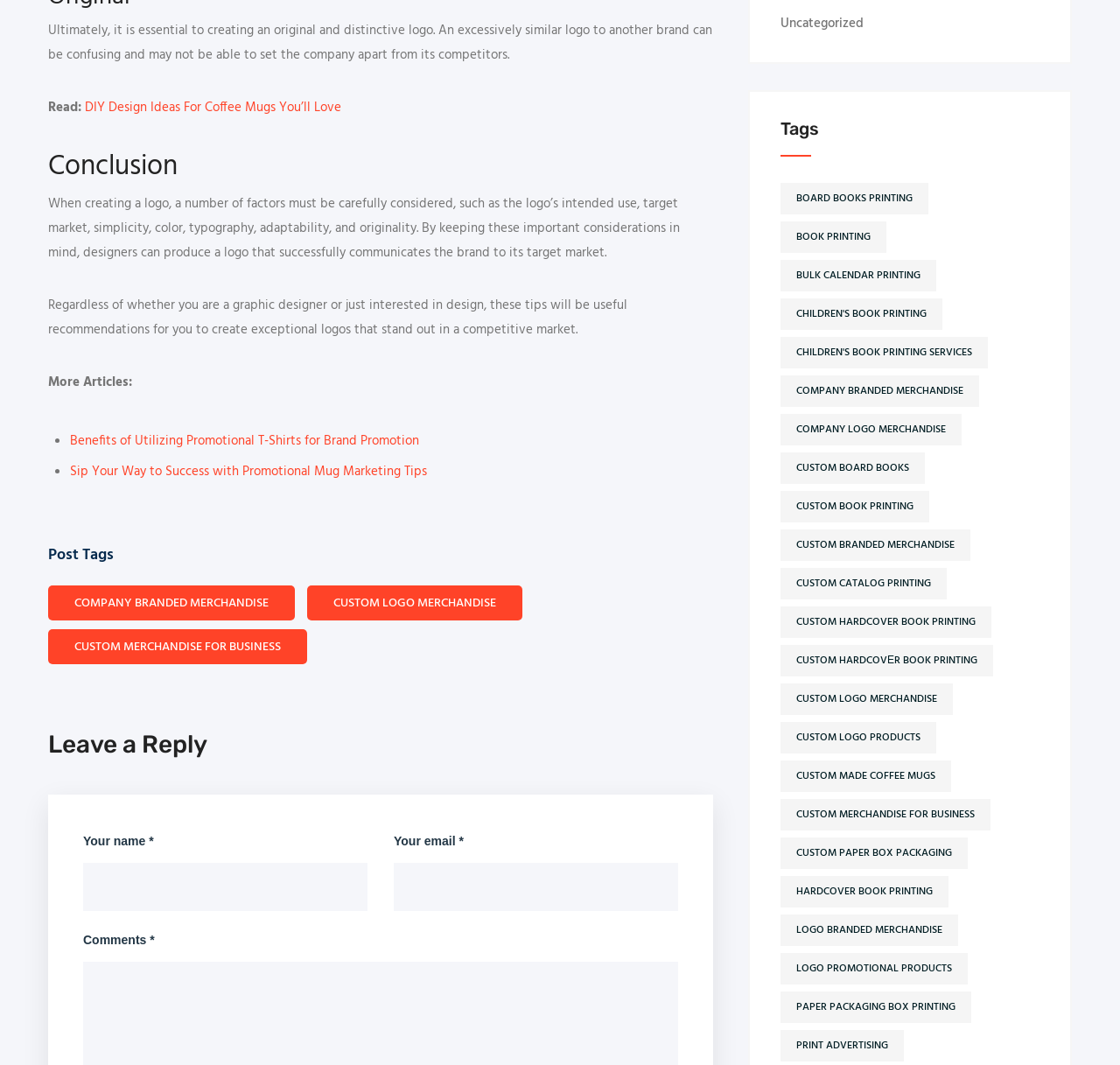Determine the bounding box coordinates of the clickable element to complete this instruction: "Click on the link to read COMPANY BRANDED MERCHANDISE". Provide the coordinates in the format of four float numbers between 0 and 1, [left, top, right, bottom].

[0.043, 0.55, 0.263, 0.583]